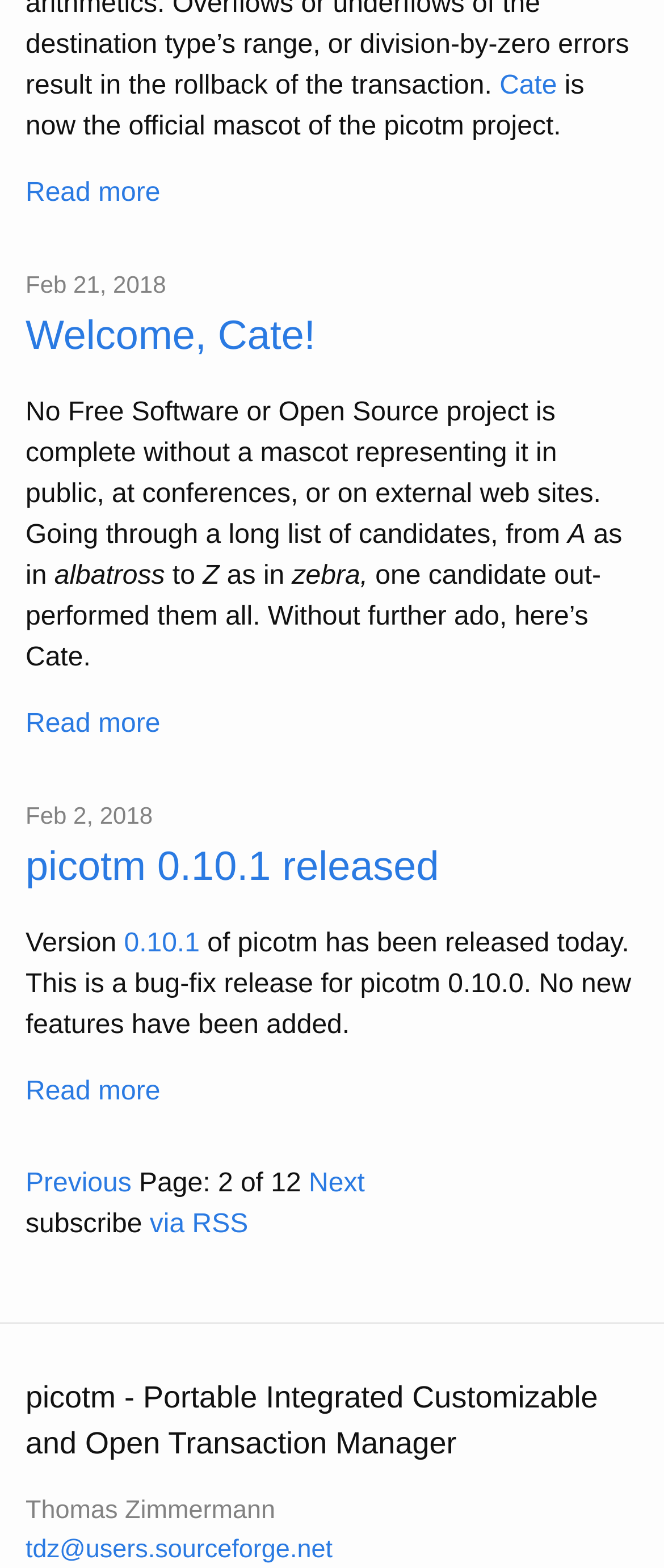Indicate the bounding box coordinates of the clickable region to achieve the following instruction: "Go to the next page."

[0.465, 0.746, 0.549, 0.764]